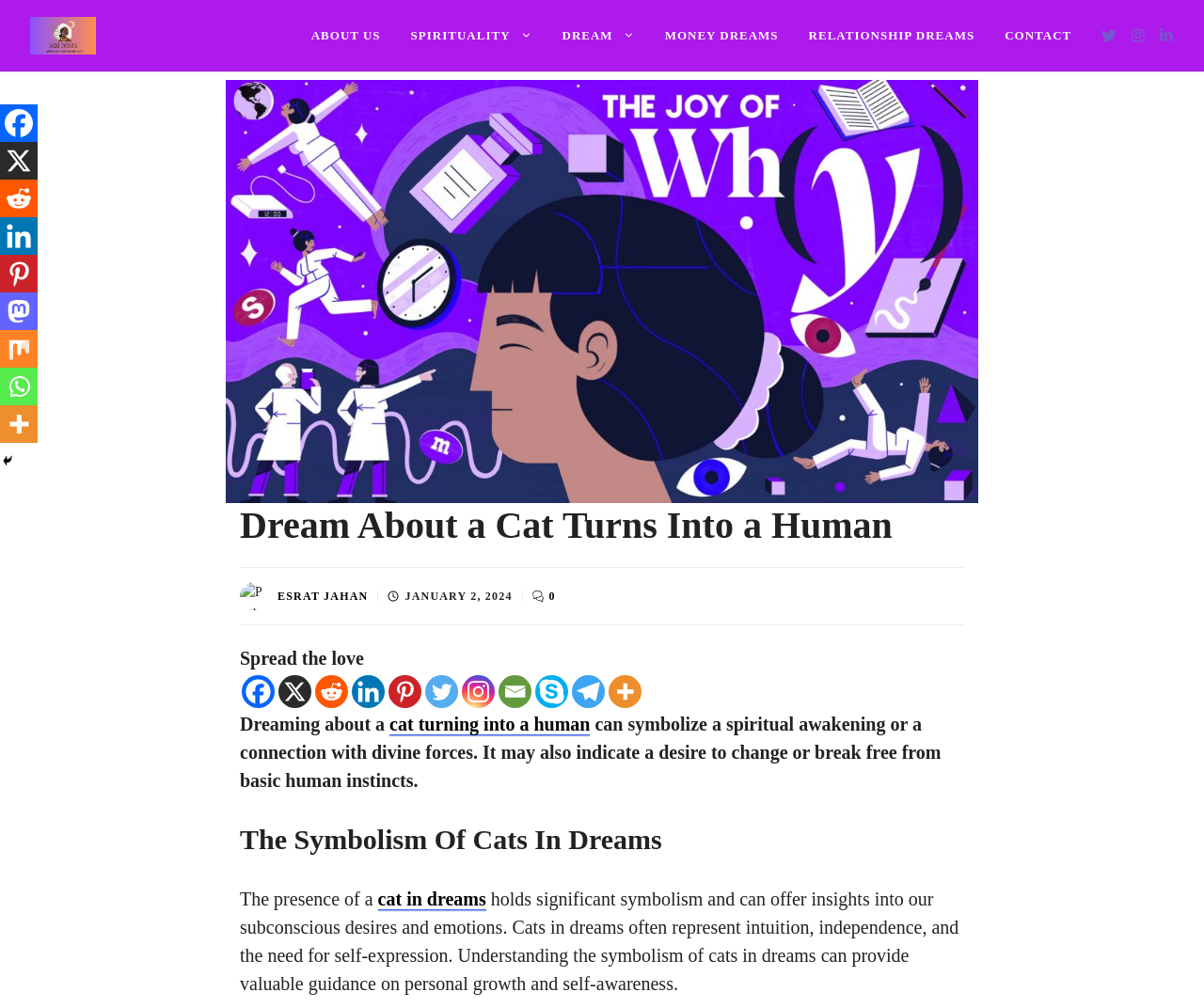Could you determine the bounding box coordinates of the clickable element to complete the instruction: "Search for something"? Provide the coordinates as four float numbers between 0 and 1, i.e., [left, top, right, bottom].

None